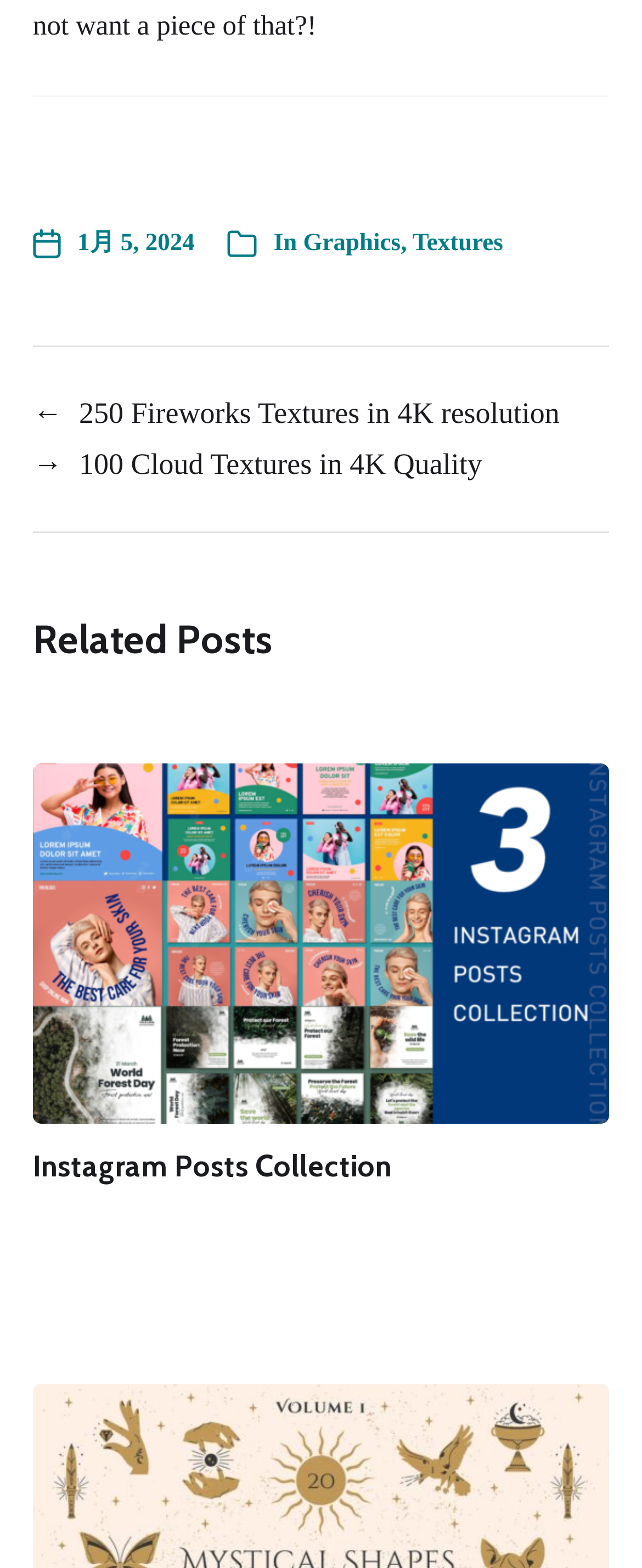Using the information from the screenshot, answer the following question thoroughly:
How many related posts are shown?

Under the 'Related Posts' heading, there are two links 'Previous post: 250 Fireworks Textures in 4K resolution' and 'Next post: 100 Cloud Textures in 4K Quality', indicating two related posts.